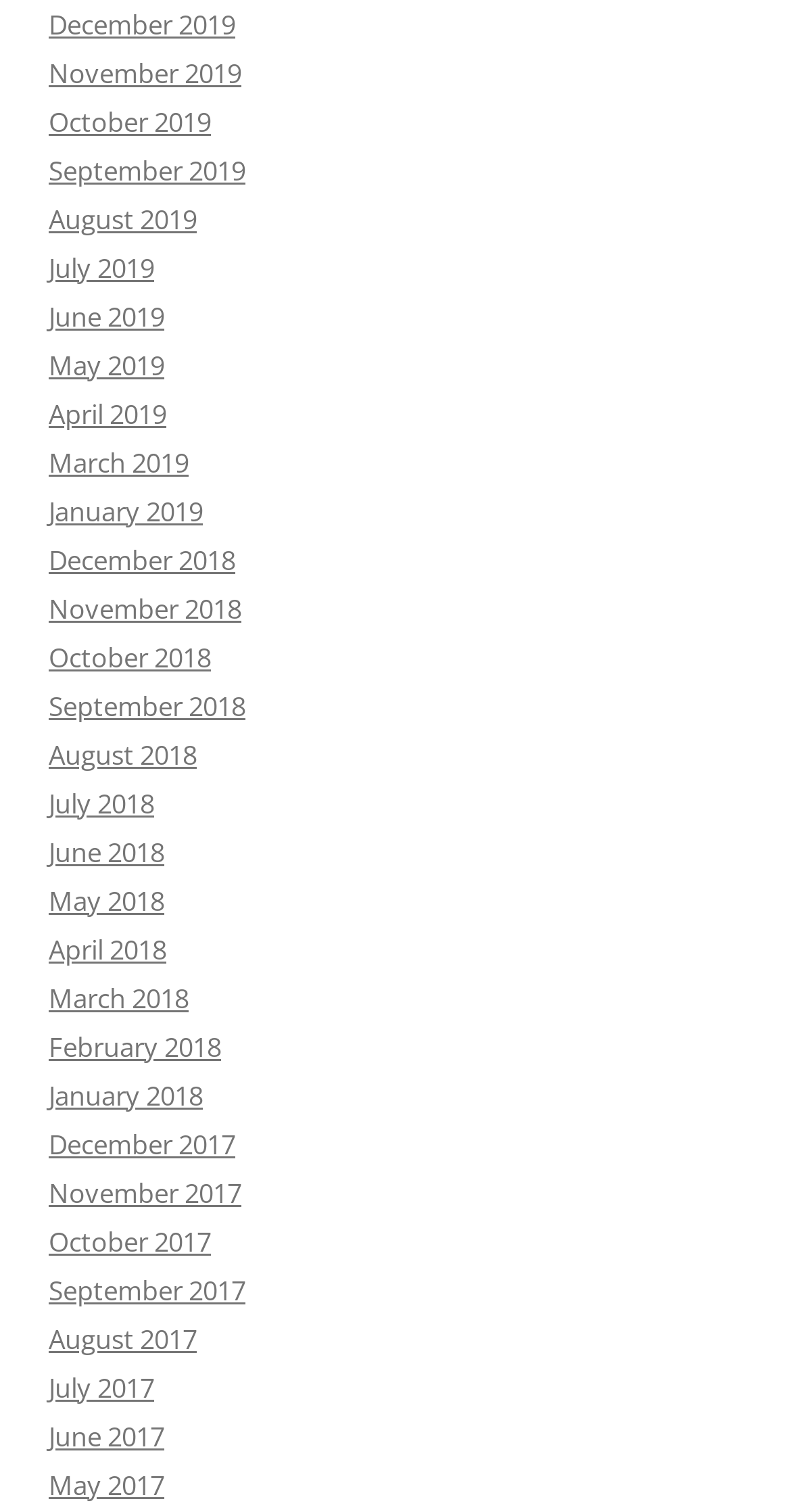Pinpoint the bounding box coordinates of the clickable element needed to complete the instruction: "View June 2017". The coordinates should be provided as four float numbers between 0 and 1: [left, top, right, bottom].

[0.062, 0.937, 0.208, 0.962]